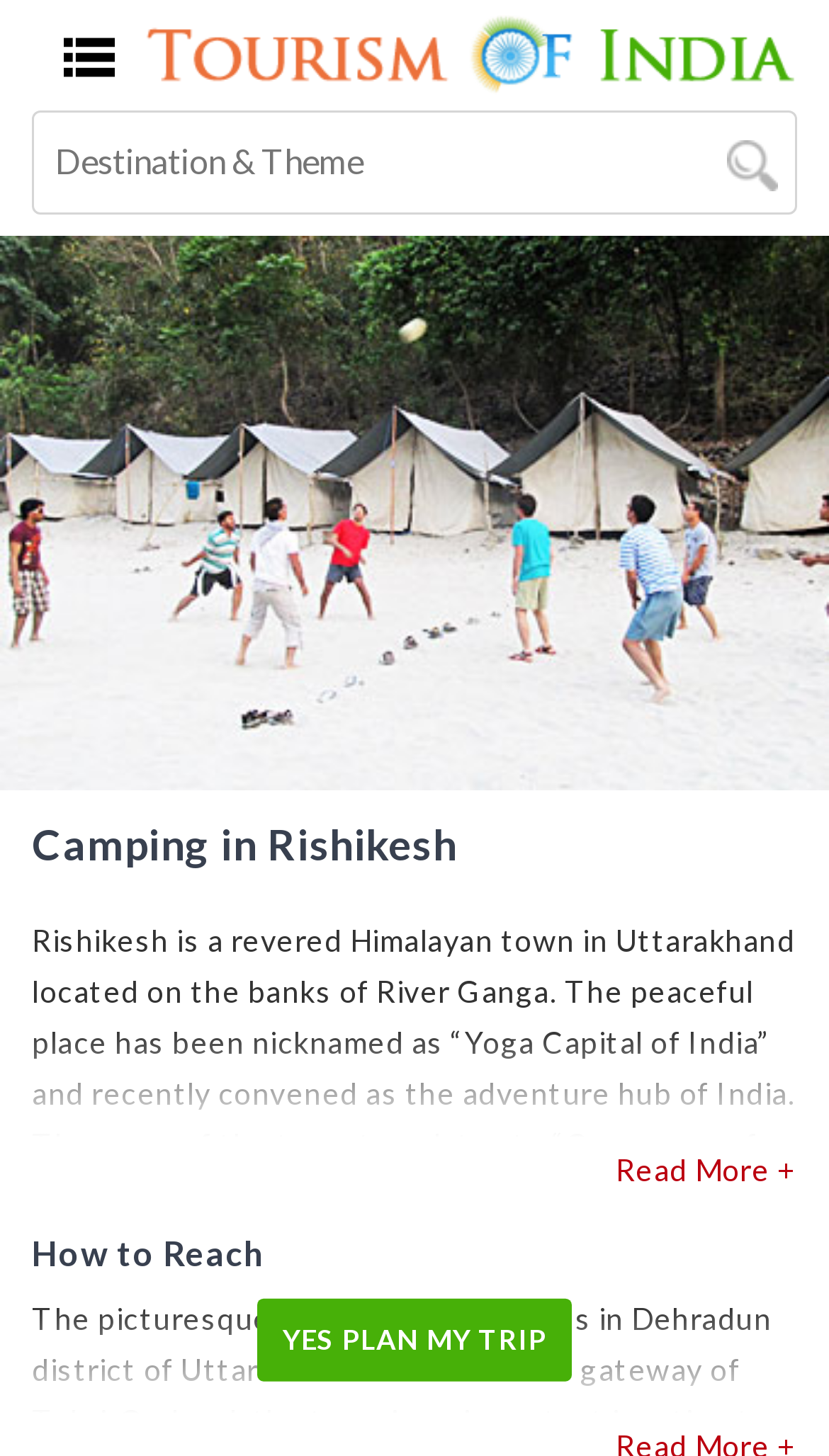Please respond to the question using a single word or phrase:
What is the name of the river on which Rishikesh is located?

River Ganga